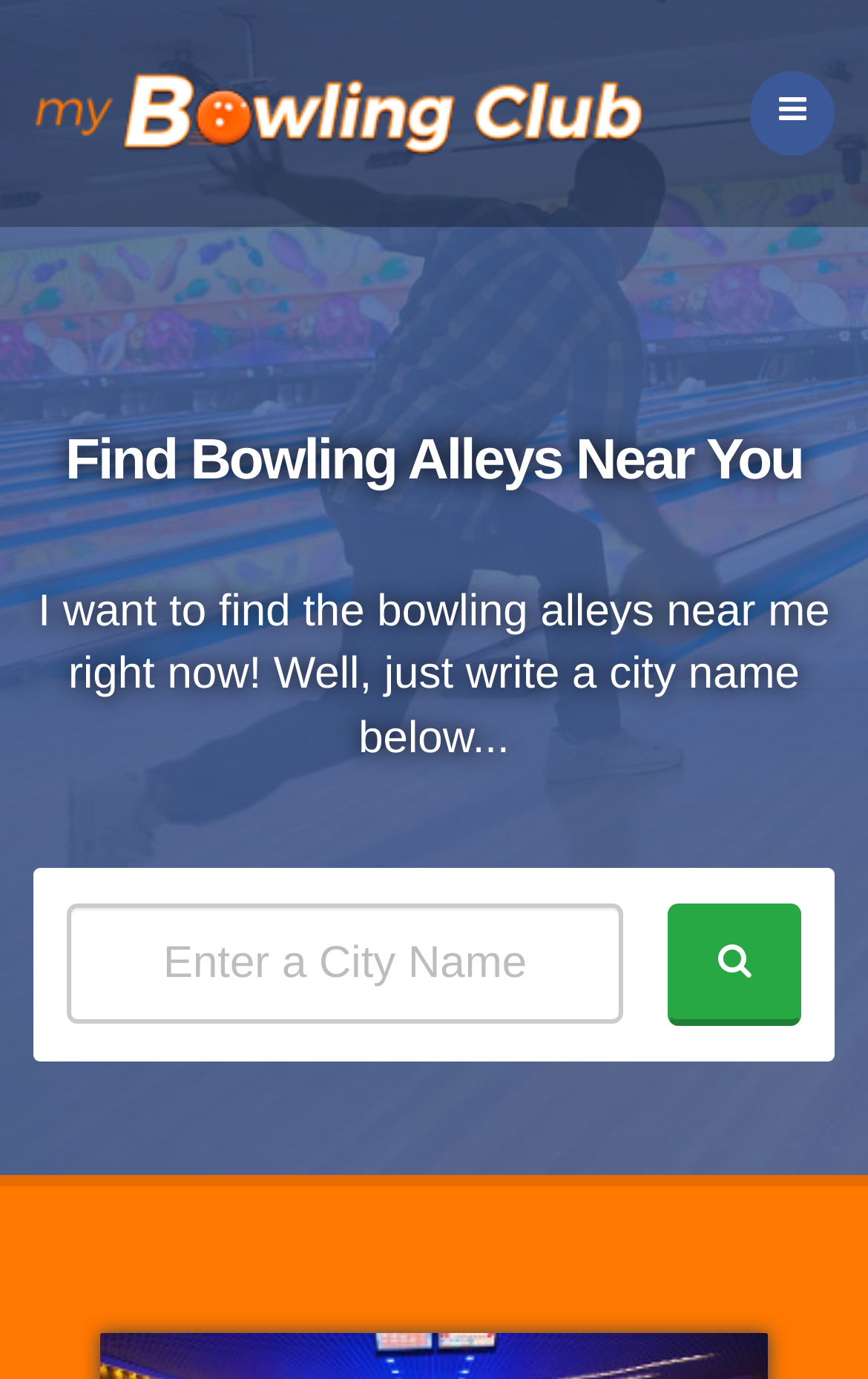Extract the bounding box for the UI element that matches this description: "SEARCH".

[0.769, 0.655, 0.923, 0.745]